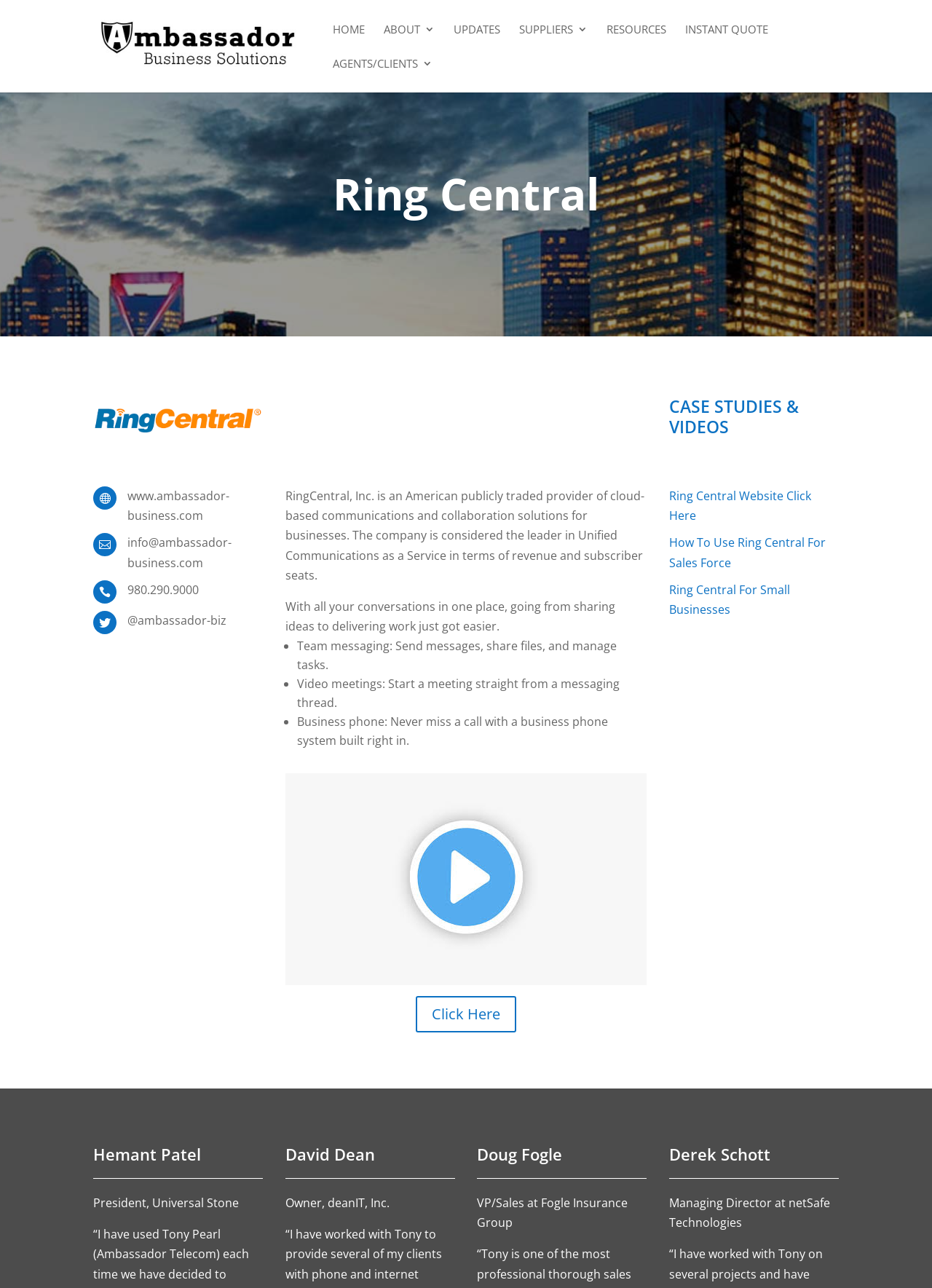What is the profession of Hemant Patel?
Examine the image and give a concise answer in one word or a short phrase.

President